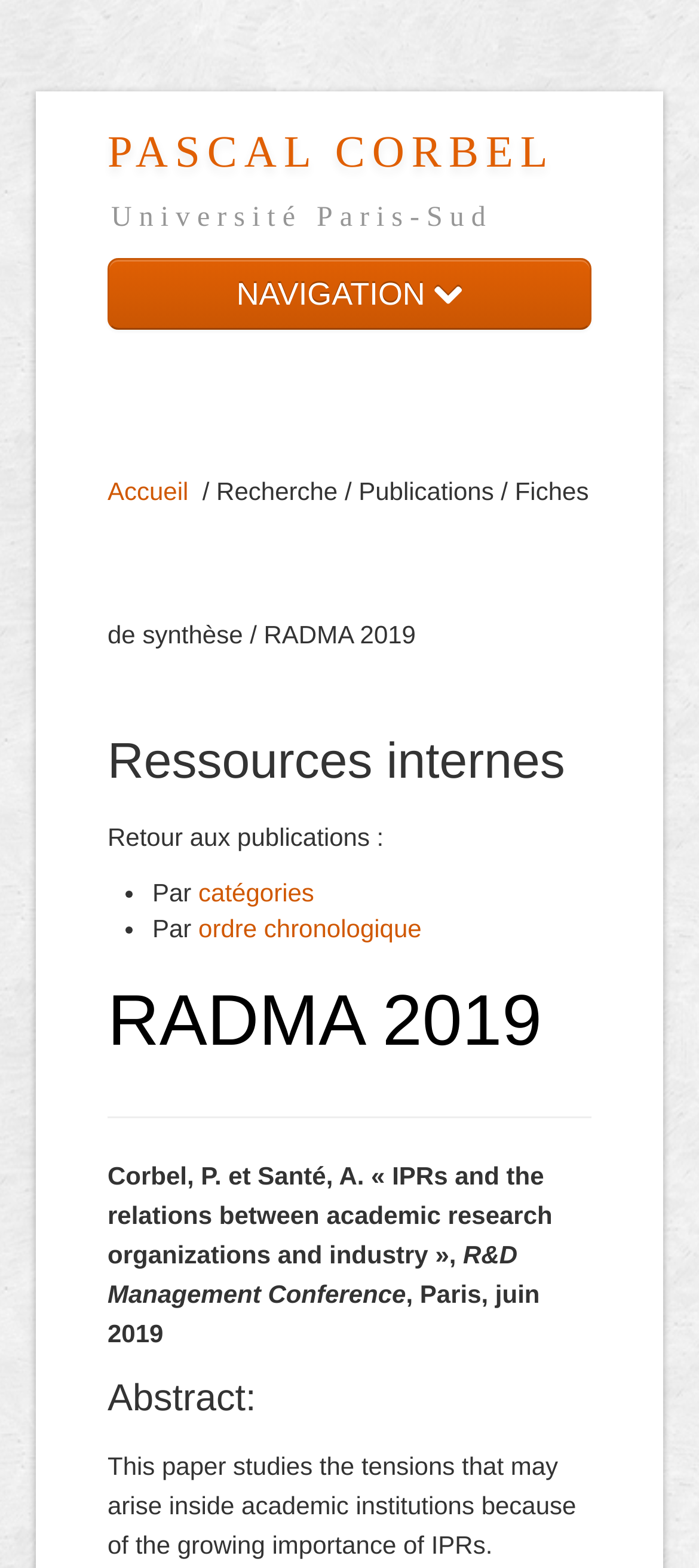Please locate the bounding box coordinates of the element that should be clicked to achieve the given instruction: "Click on the navigation button".

[0.154, 0.165, 0.846, 0.21]